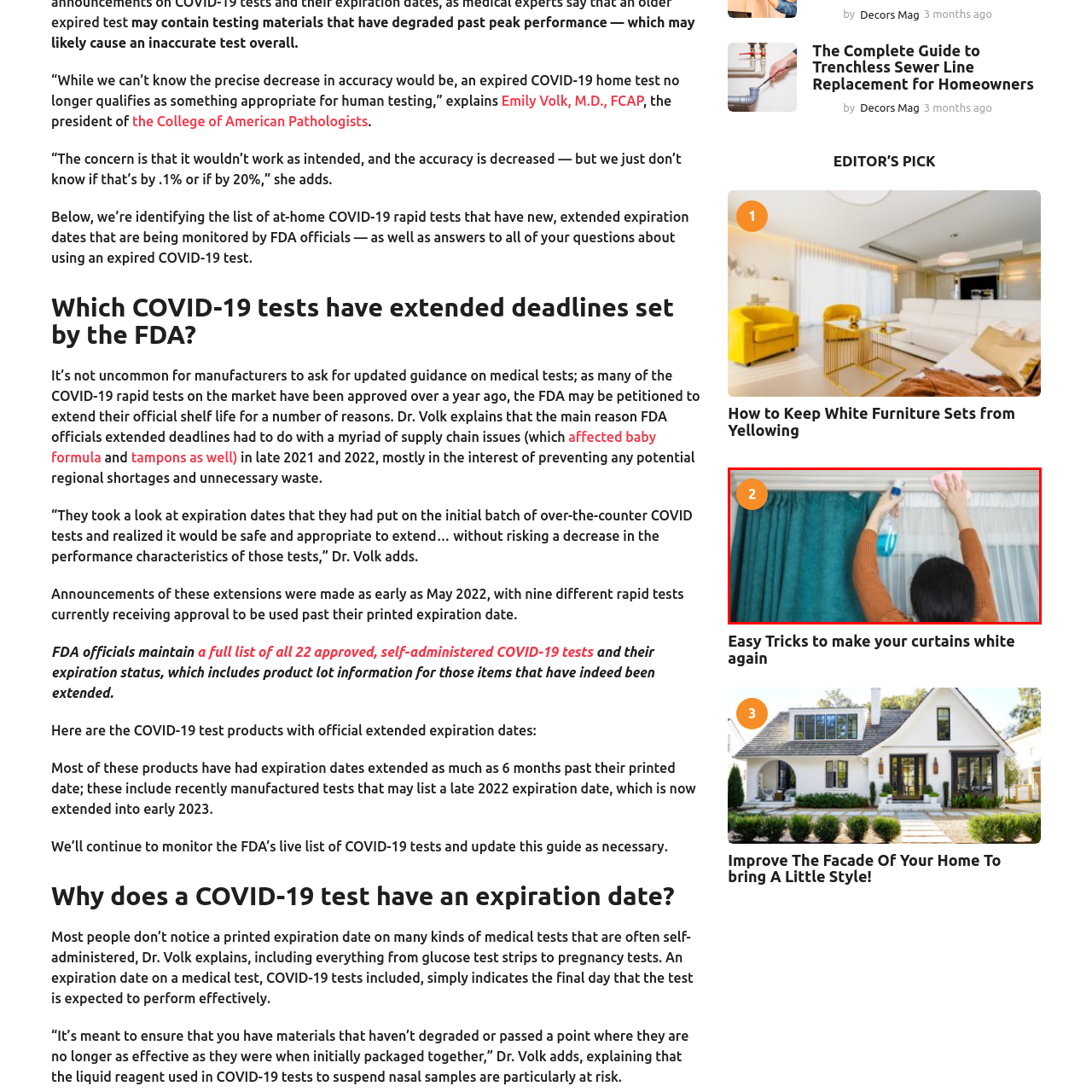Create a detailed narrative describing the image bounded by the red box.

In this image, a person is seen cleaning the top of a curtain rod. They are holding a spray bottle filled with a blue cleaning solution in one hand, while the other hand is raised, holding a pink cloth as they wipe the surface. The backdrop features a rich, teal curtain, contrasting with the light, sheer curtains hanging in the background. This scene highlights practical steps in maintaining home decor, specifically focusing on the upkeep of curtains to prevent yellowing and ensure a fresh appearance. The image is labeled as step 2 in a series of tips, suggesting it is part of a guide that provides readers with simple and effective methods for maintaining white or light-colored curtains.